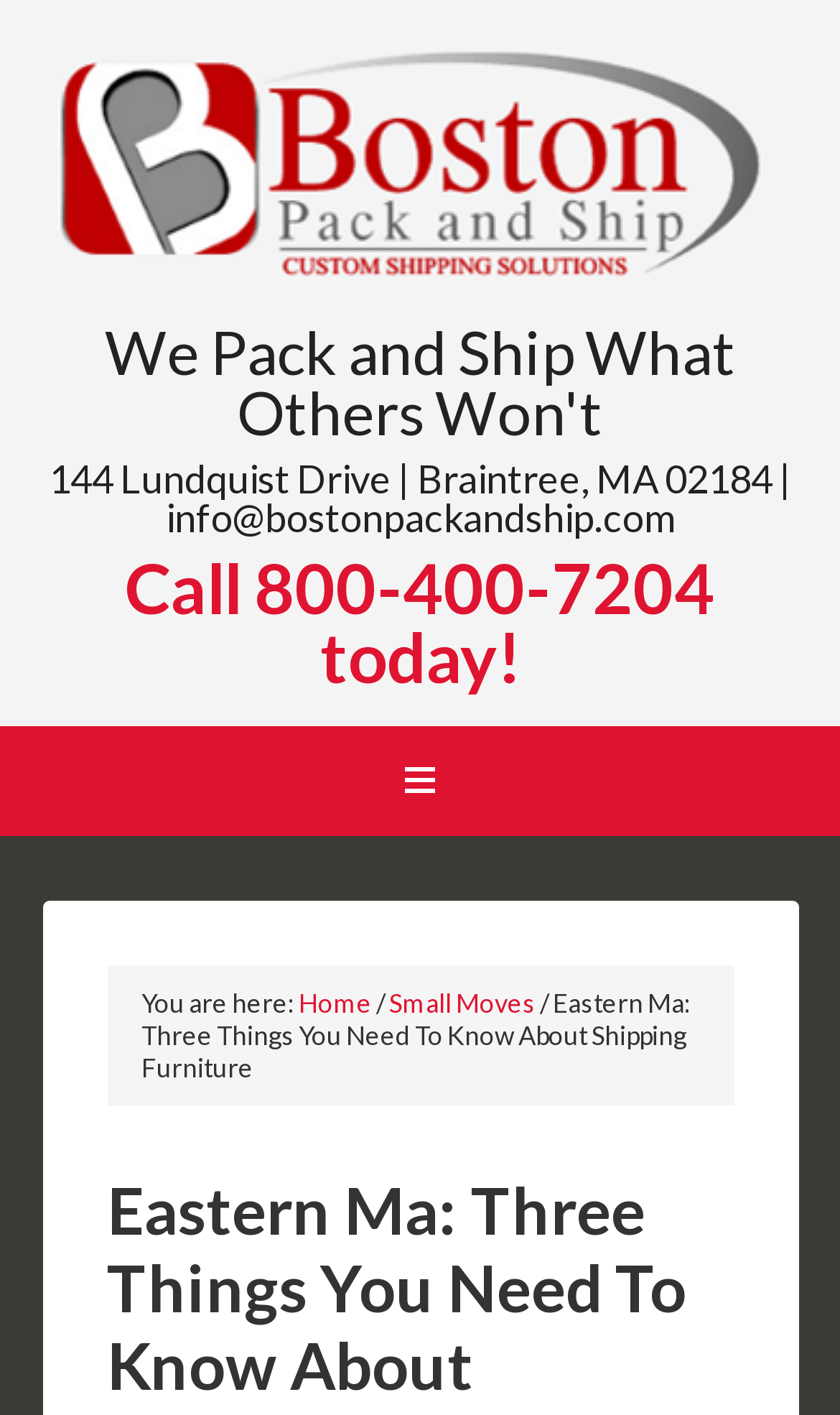Identify the bounding box for the UI element specified in this description: "Small Moves". The coordinates must be four float numbers between 0 and 1, formatted as [left, top, right, bottom].

[0.463, 0.697, 0.637, 0.72]